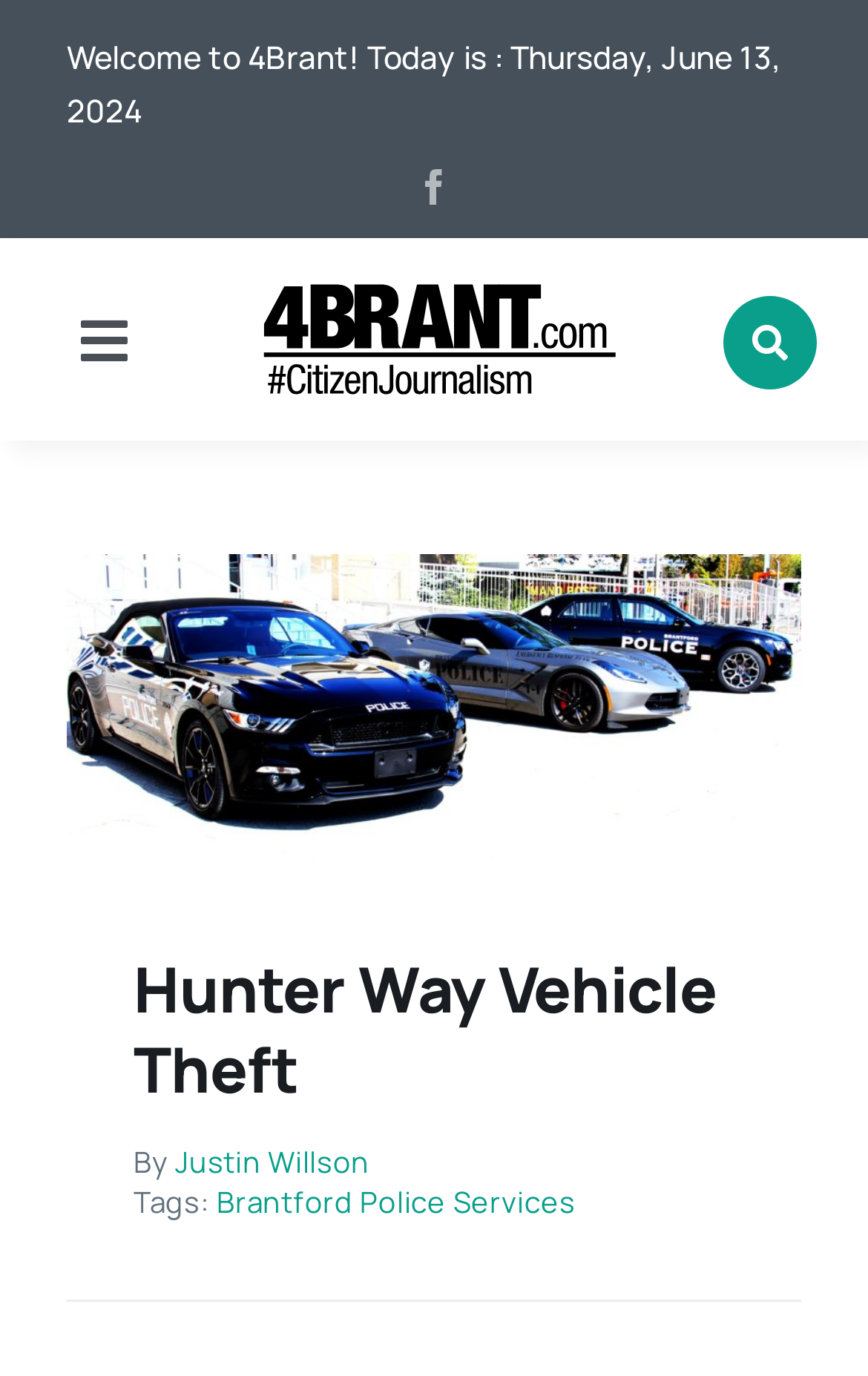Please find the bounding box coordinates of the element that needs to be clicked to perform the following instruction: "Go to the News page". The bounding box coordinates should be four float numbers between 0 and 1, represented as [left, top, right, bottom].

[0.0, 0.393, 1.0, 0.498]